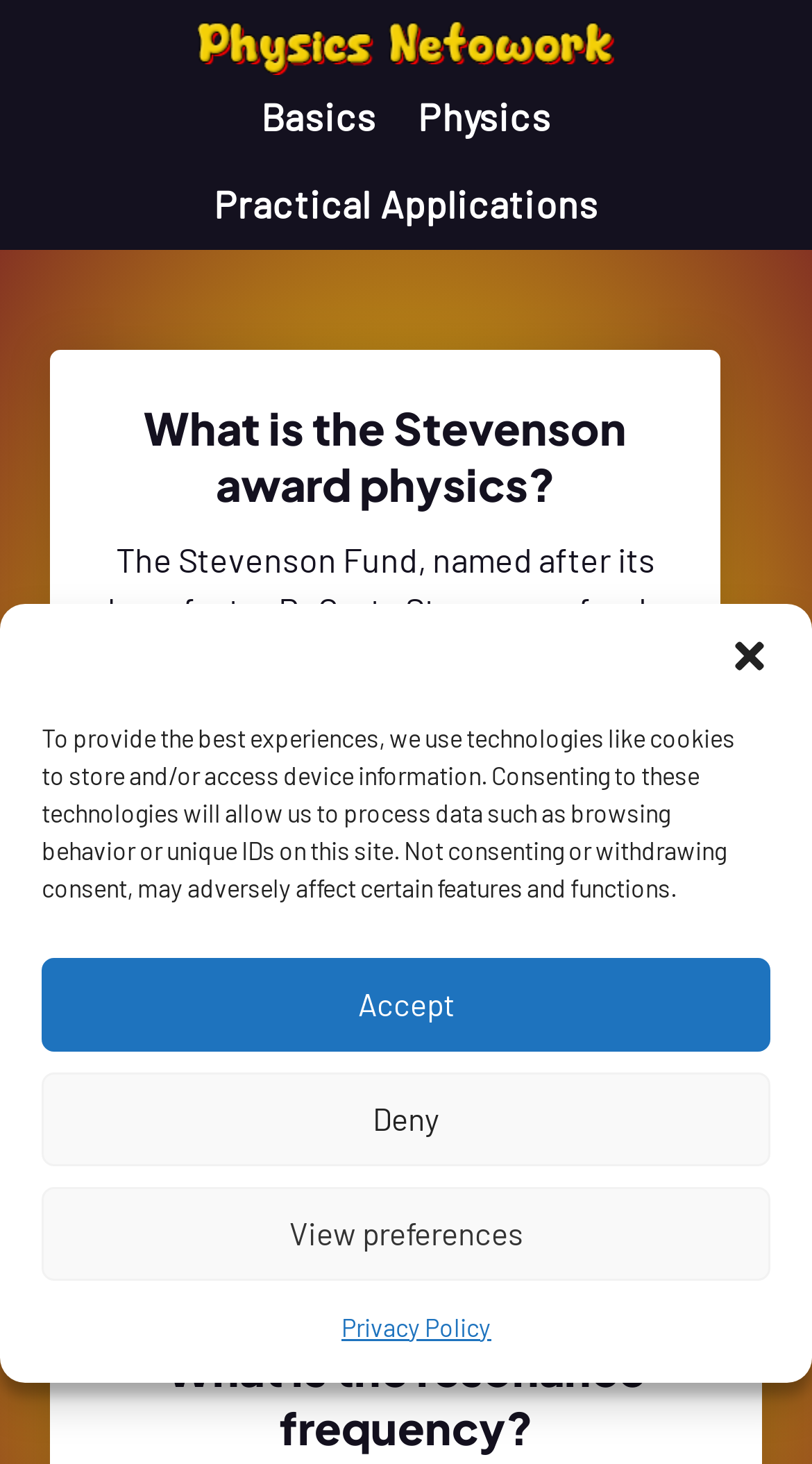Please mark the clickable region by giving the bounding box coordinates needed to complete this instruction: "Explore the resonance frequency".

[0.123, 0.916, 0.877, 0.994]